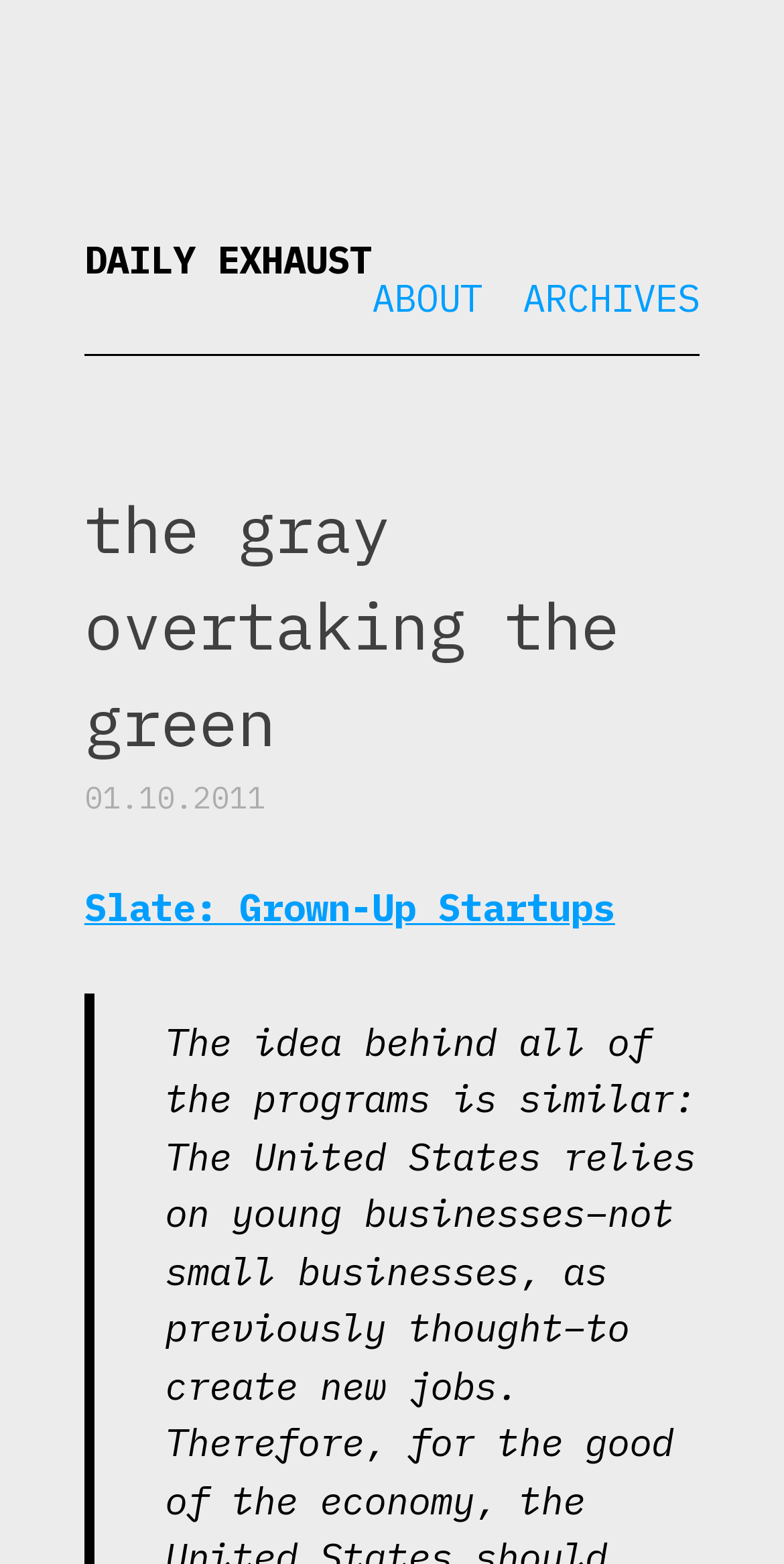Respond to the question below with a single word or phrase: How many headings are on the webpage?

2